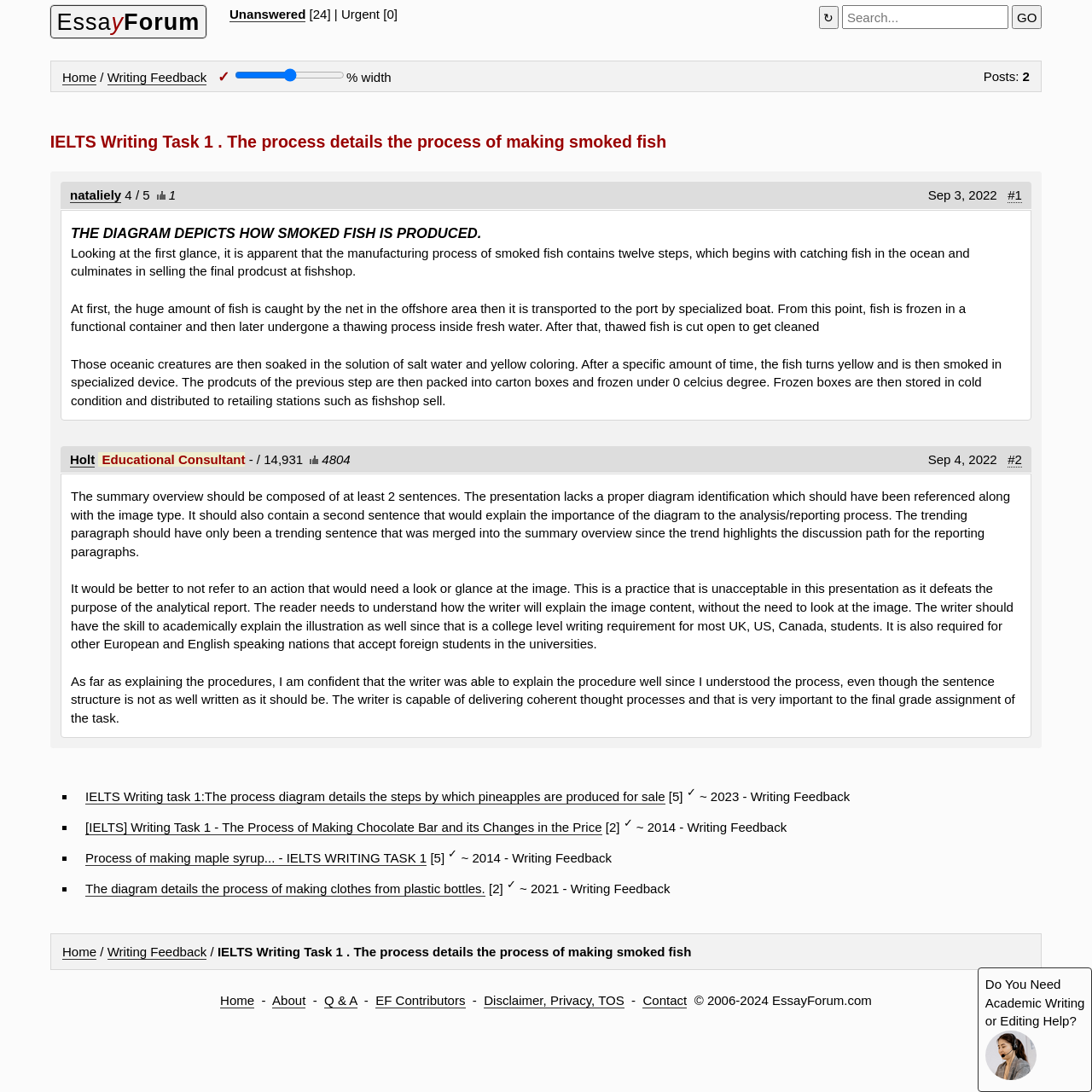What is the topic of the IELTS Writing Task 1?
Look at the image and respond with a single word or a short phrase.

Smoked fish production